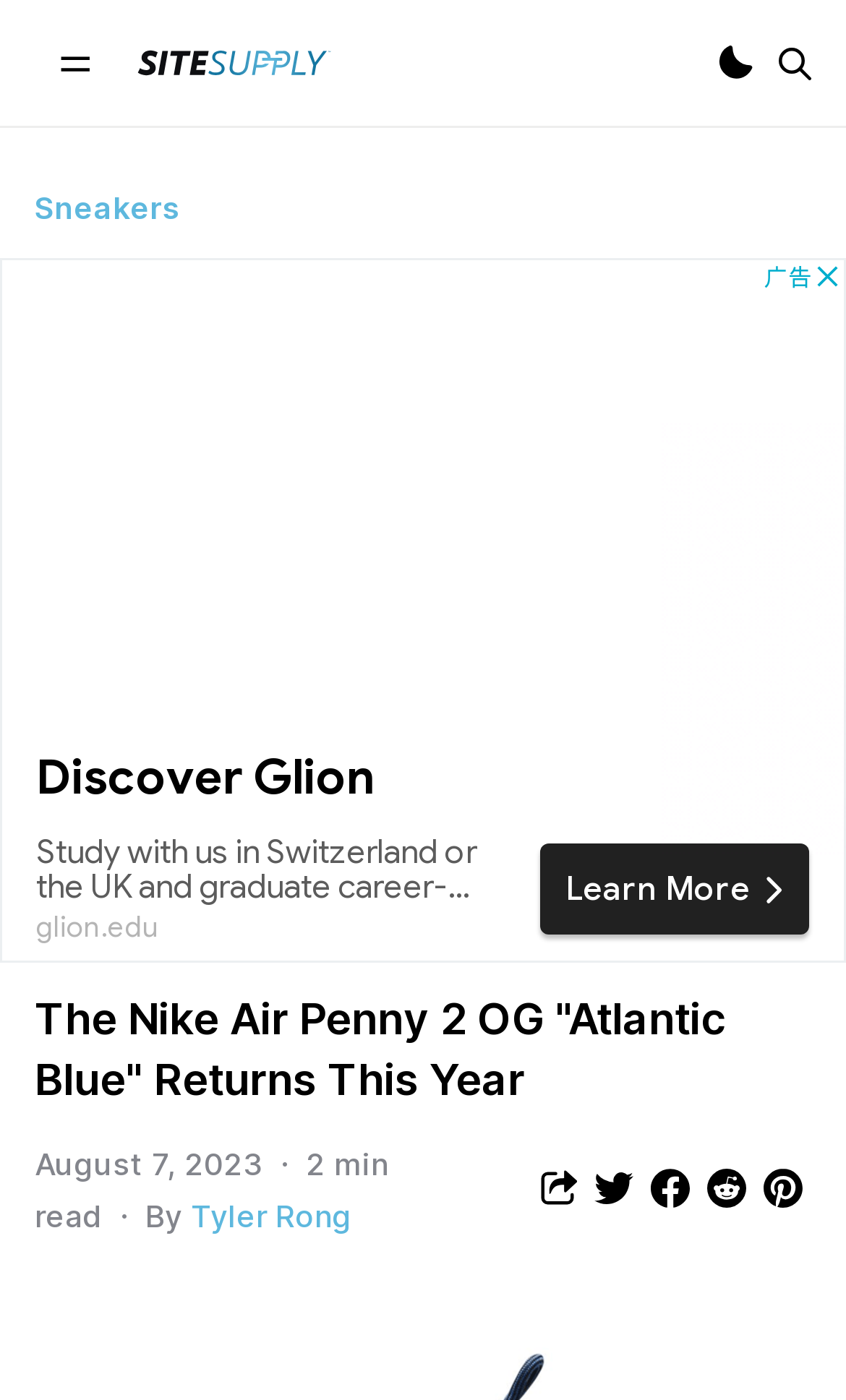Who wrote the article?
Could you answer the question in a detailed manner, providing as much information as possible?

The webpage contains a link 'View article author's profile' which leads to the author's name 'Tyler Rong', indicating that Tyler Rong is the author of the article.